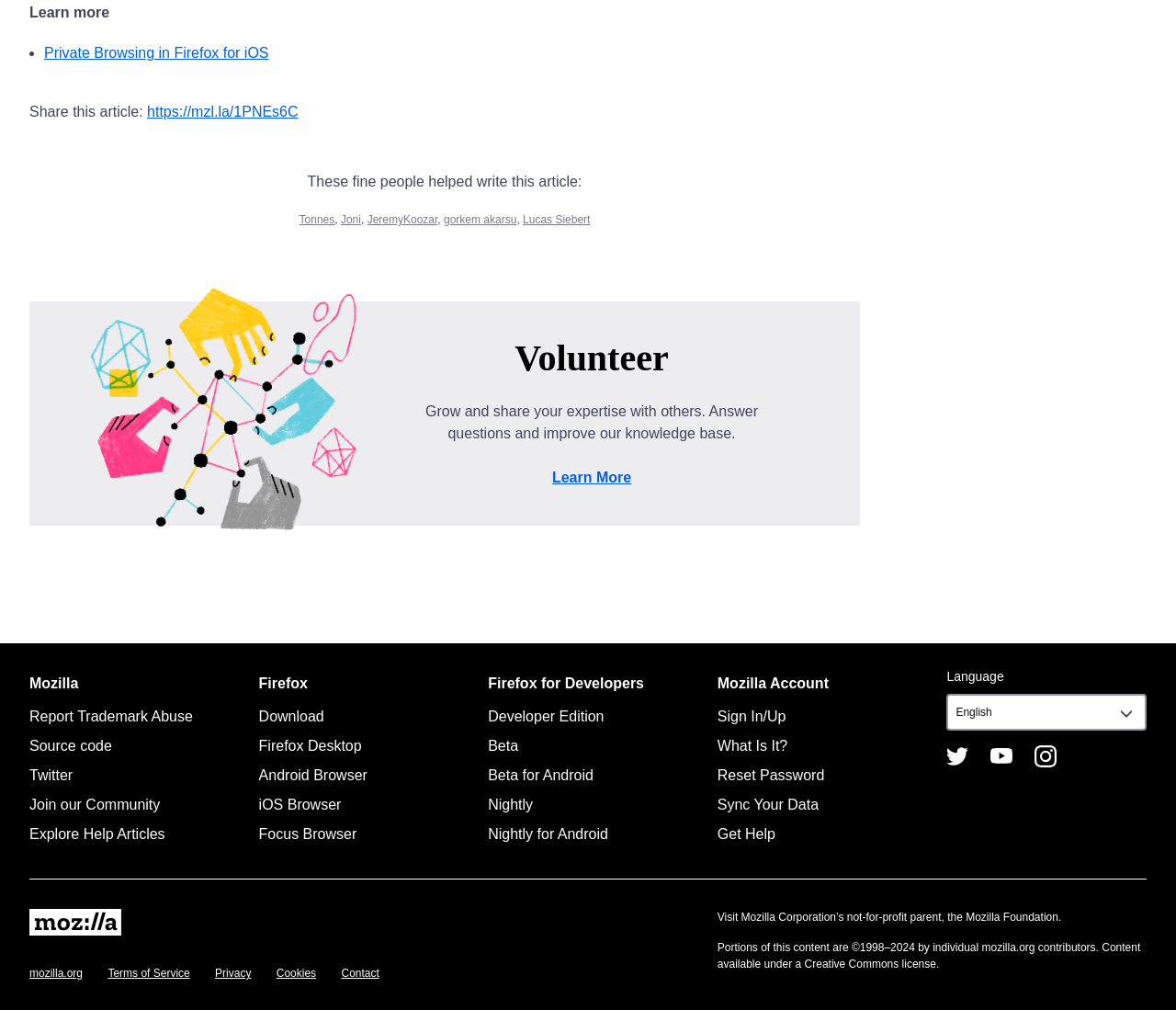Find the bounding box coordinates for the element that must be clicked to complete the instruction: "Volunteer to answer questions and improve the knowledge base". The coordinates should be four float numbers between 0 and 1, indicated as [left, top, right, bottom].

[0.347, 0.335, 0.659, 0.375]